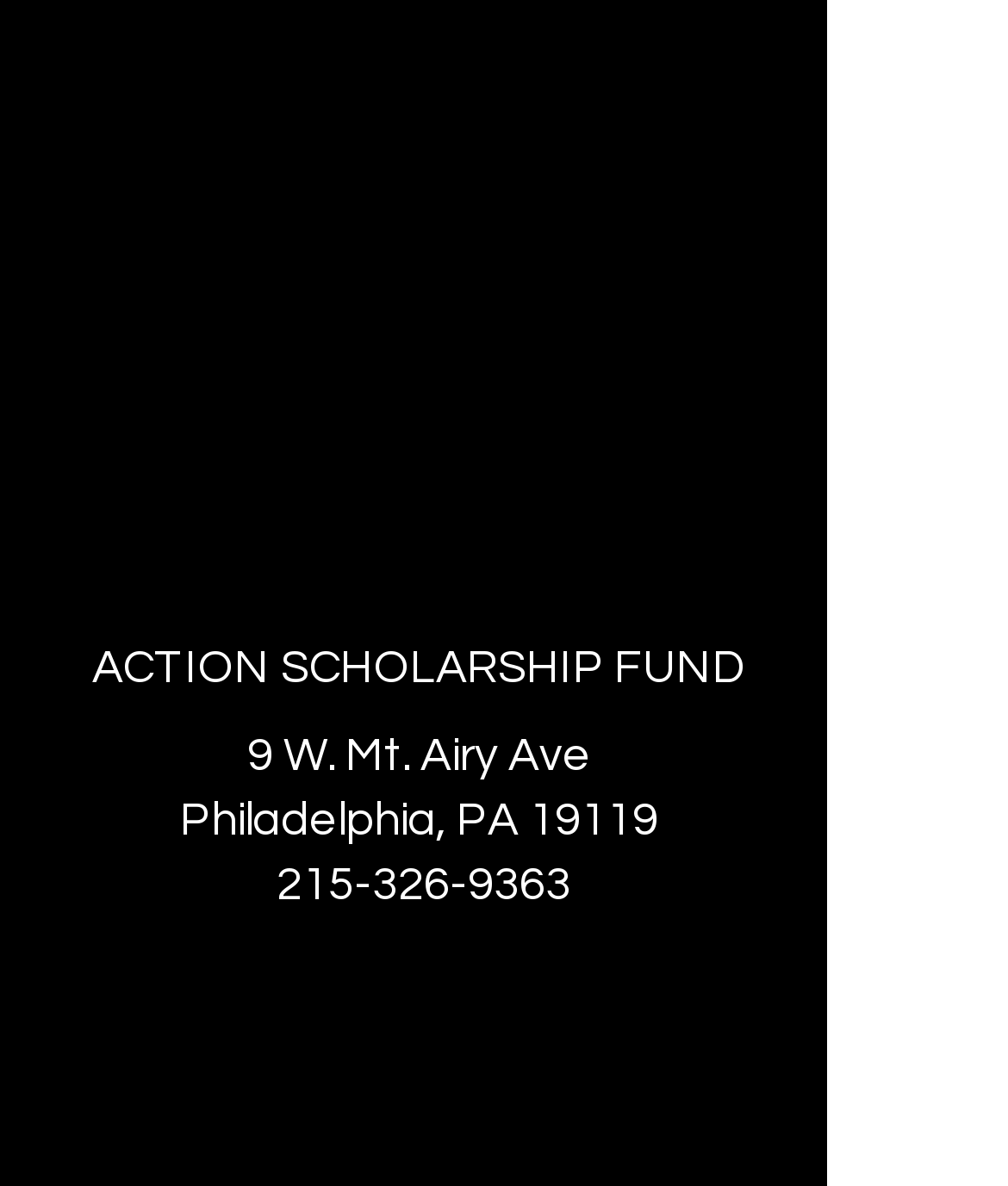Use one word or a short phrase to answer the question provided: 
What is the name of the organization?

ACTION SCHOLARSHIP FUND